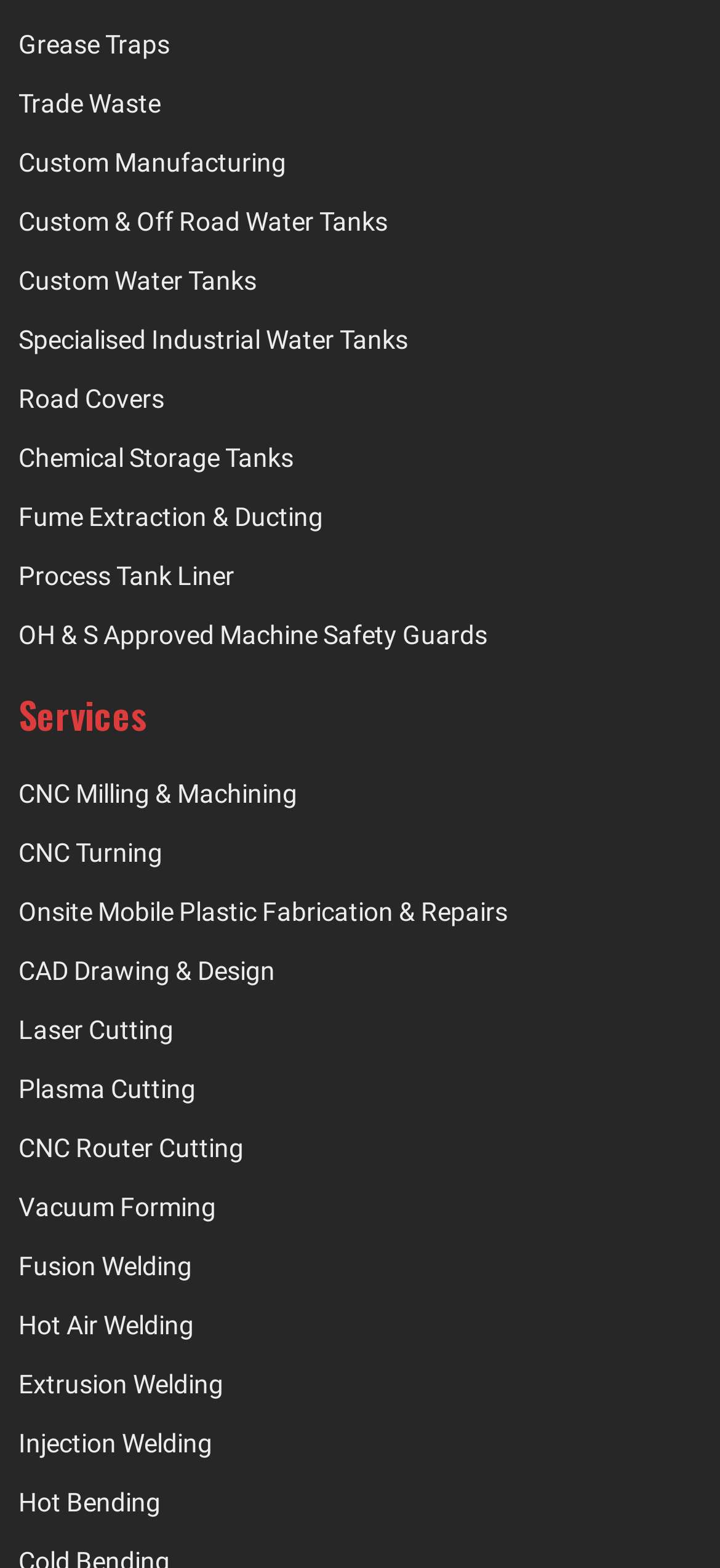Could you provide the bounding box coordinates for the portion of the screen to click to complete this instruction: "View tom's profile"?

None